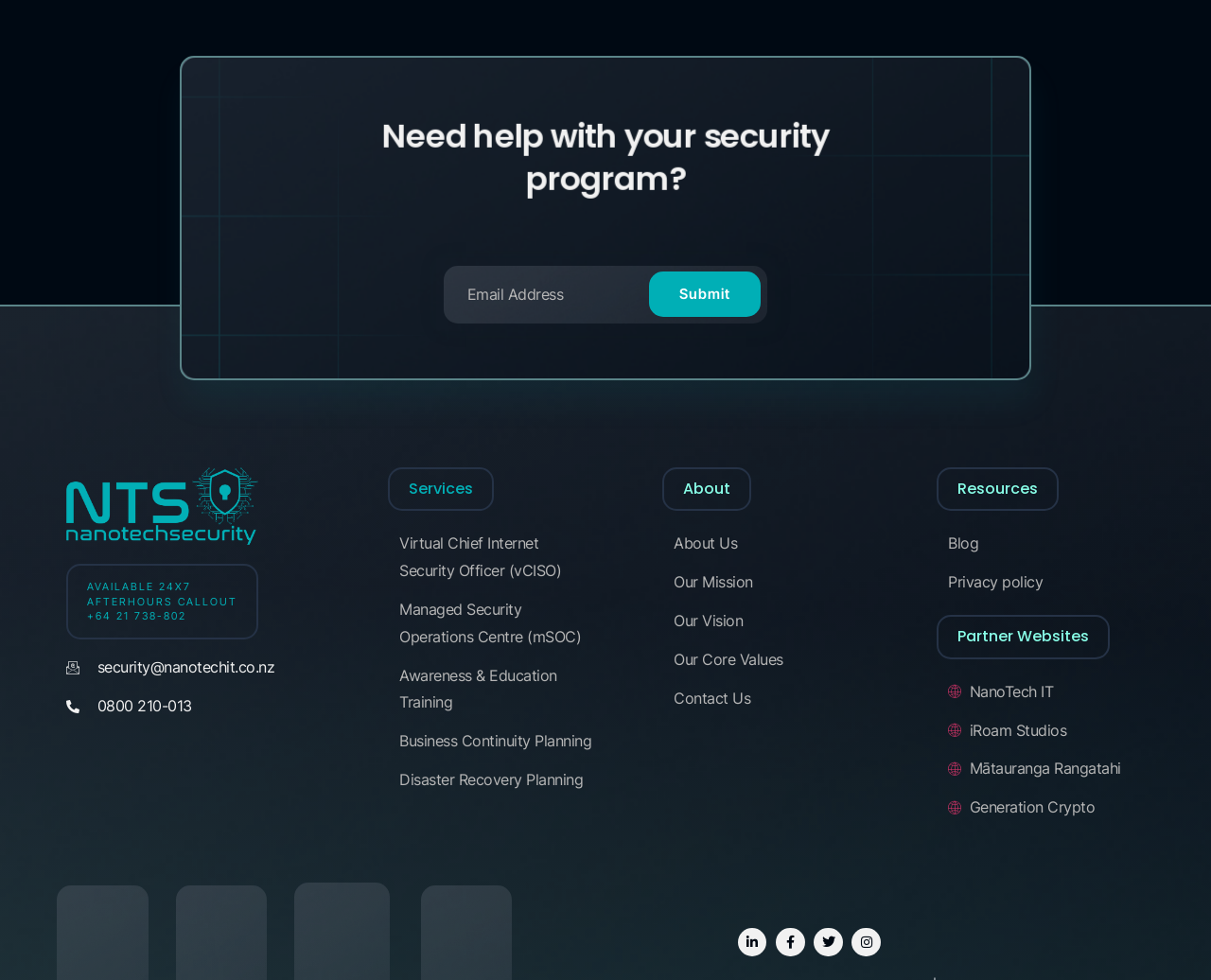Locate the bounding box coordinates of the clickable area needed to fulfill the instruction: "Enter email address".

[0.366, 0.271, 0.634, 0.33]